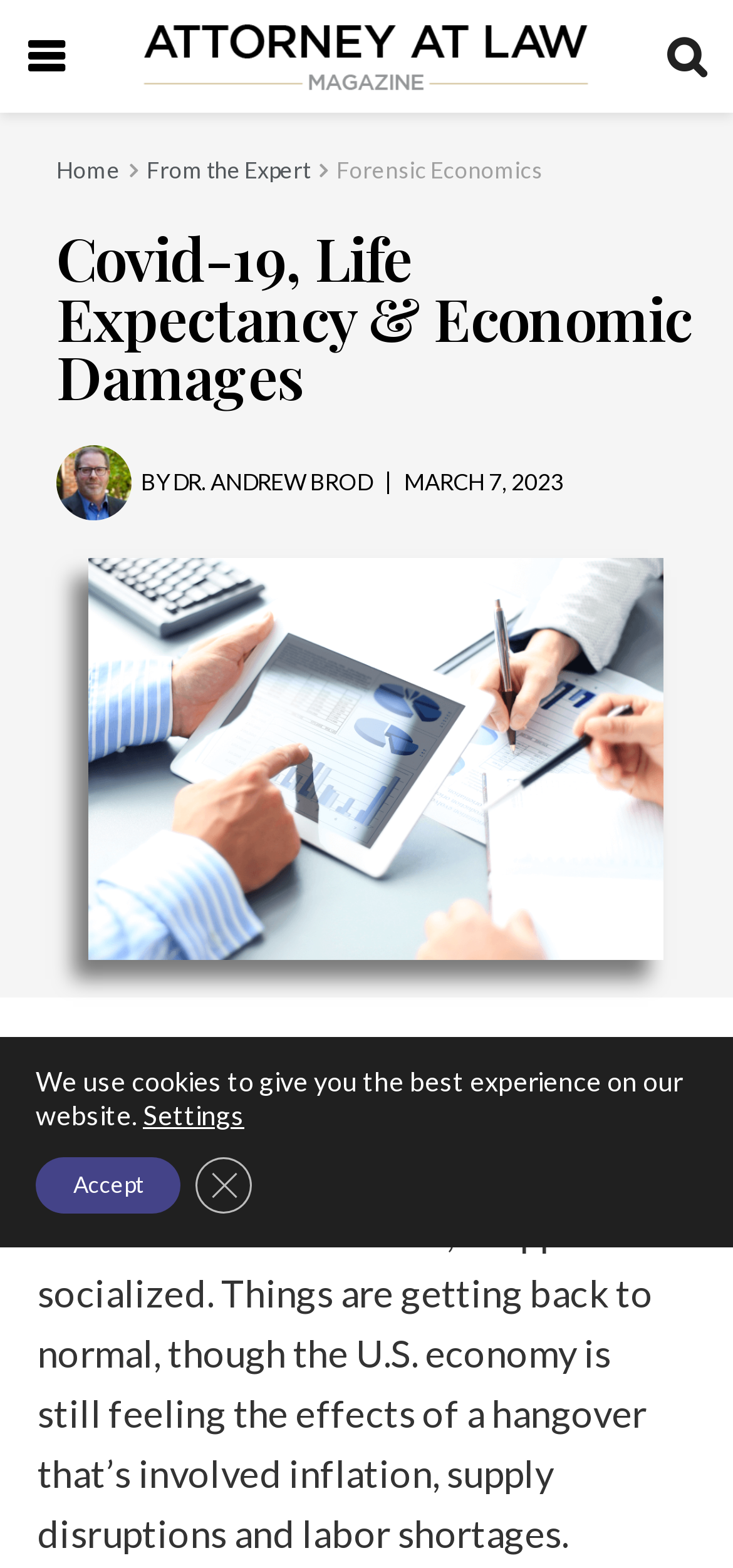Locate the bounding box of the UI element described by: "By Dr. Andrew Brod" in the given webpage screenshot.

[0.077, 0.284, 0.508, 0.332]